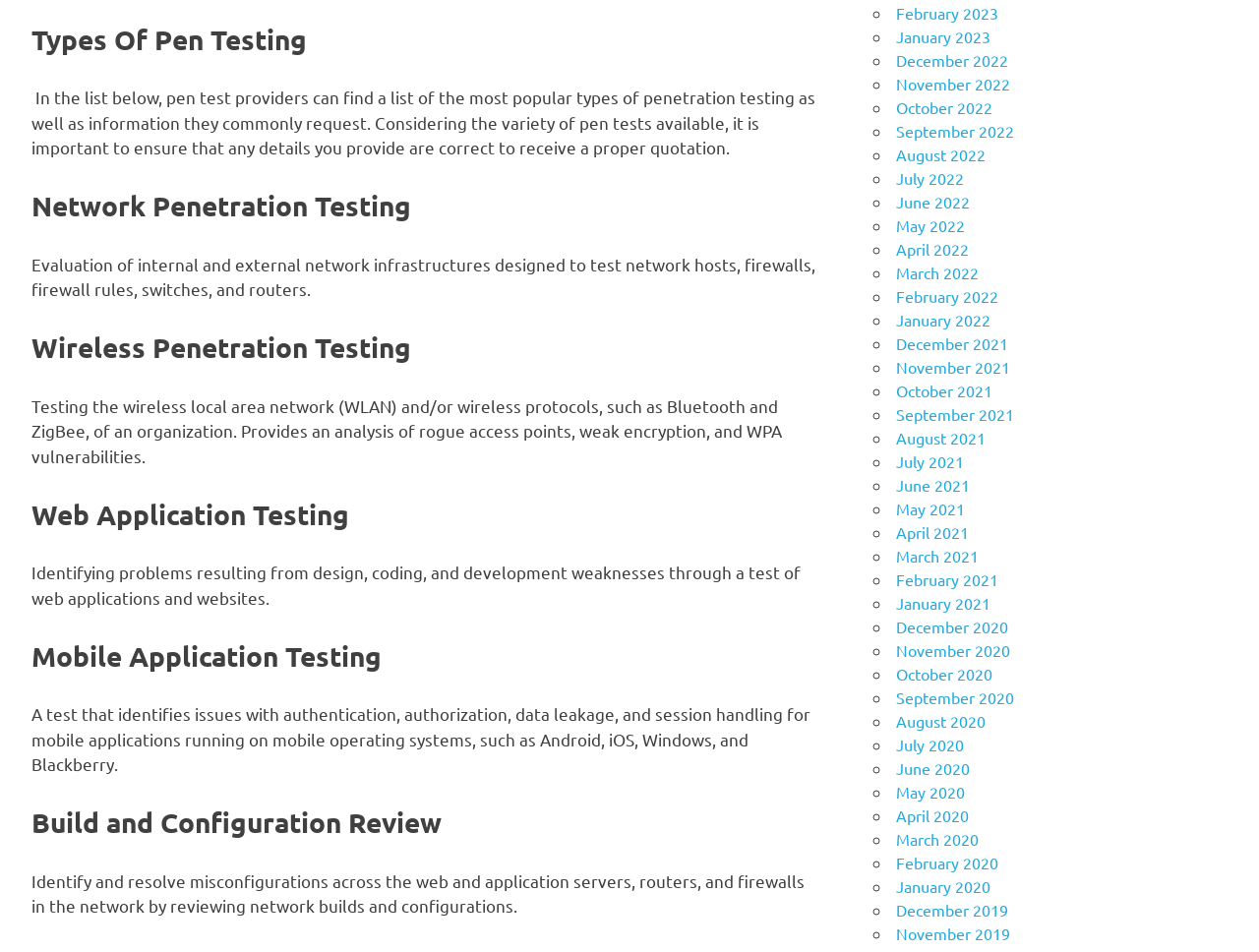Using the details from the image, please elaborate on the following question: What is tested in Wireless Penetration Testing?

This question can be answered by looking at the heading 'Wireless Penetration Testing' and its corresponding description, which is 'Testing the wireless local area network (WLAN) and/or wireless protocols, such as Bluetooth and ZigBee, of an organization. Provides an analysis of rogue access points, weak encryption, and WPA vulnerabilities.'